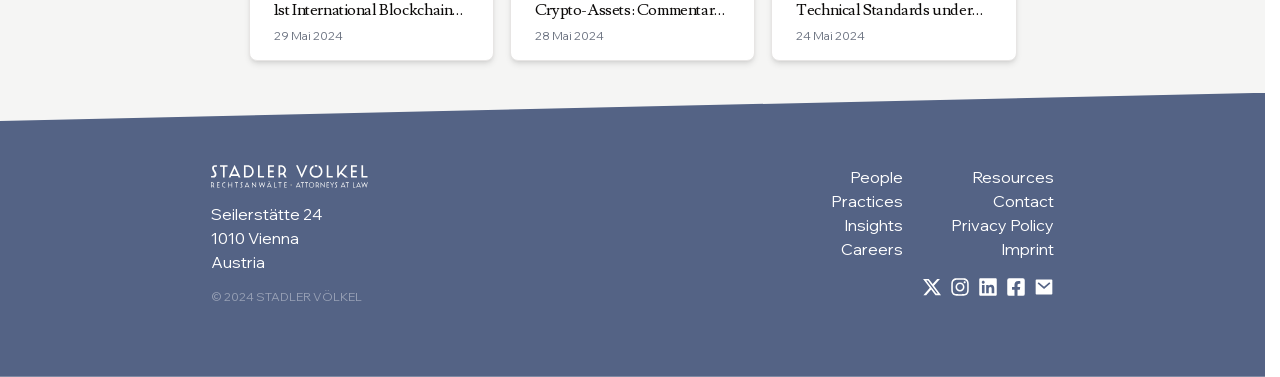What is the address of STADLER VÖLKEL Rechtsanwälte?
Look at the image and answer the question using a single word or phrase.

Seilerstätte 24, 1010 Vienna, Austria